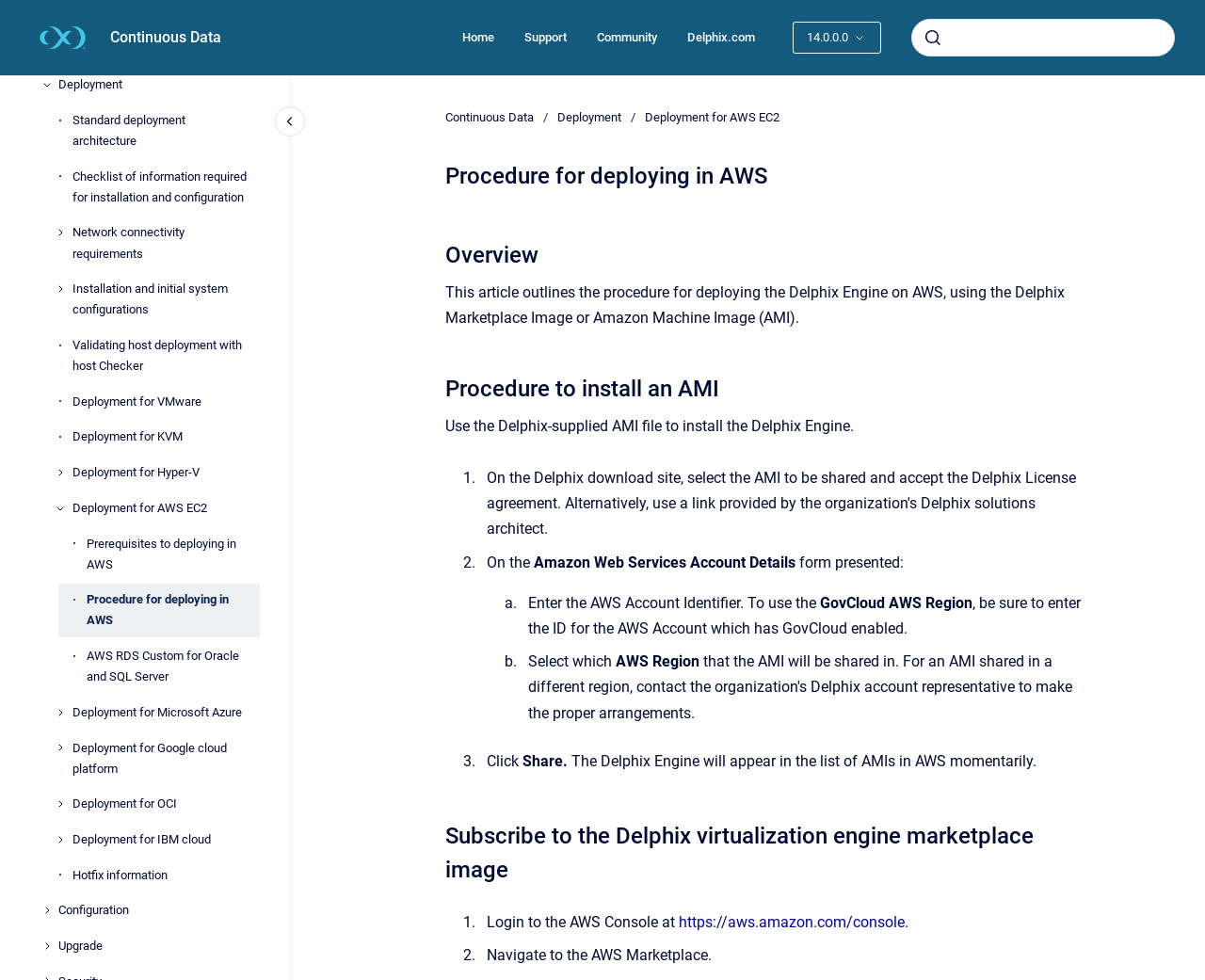Locate the bounding box of the UI element described in the following text: "Upgrade".

[0.048, 0.948, 0.216, 0.983]